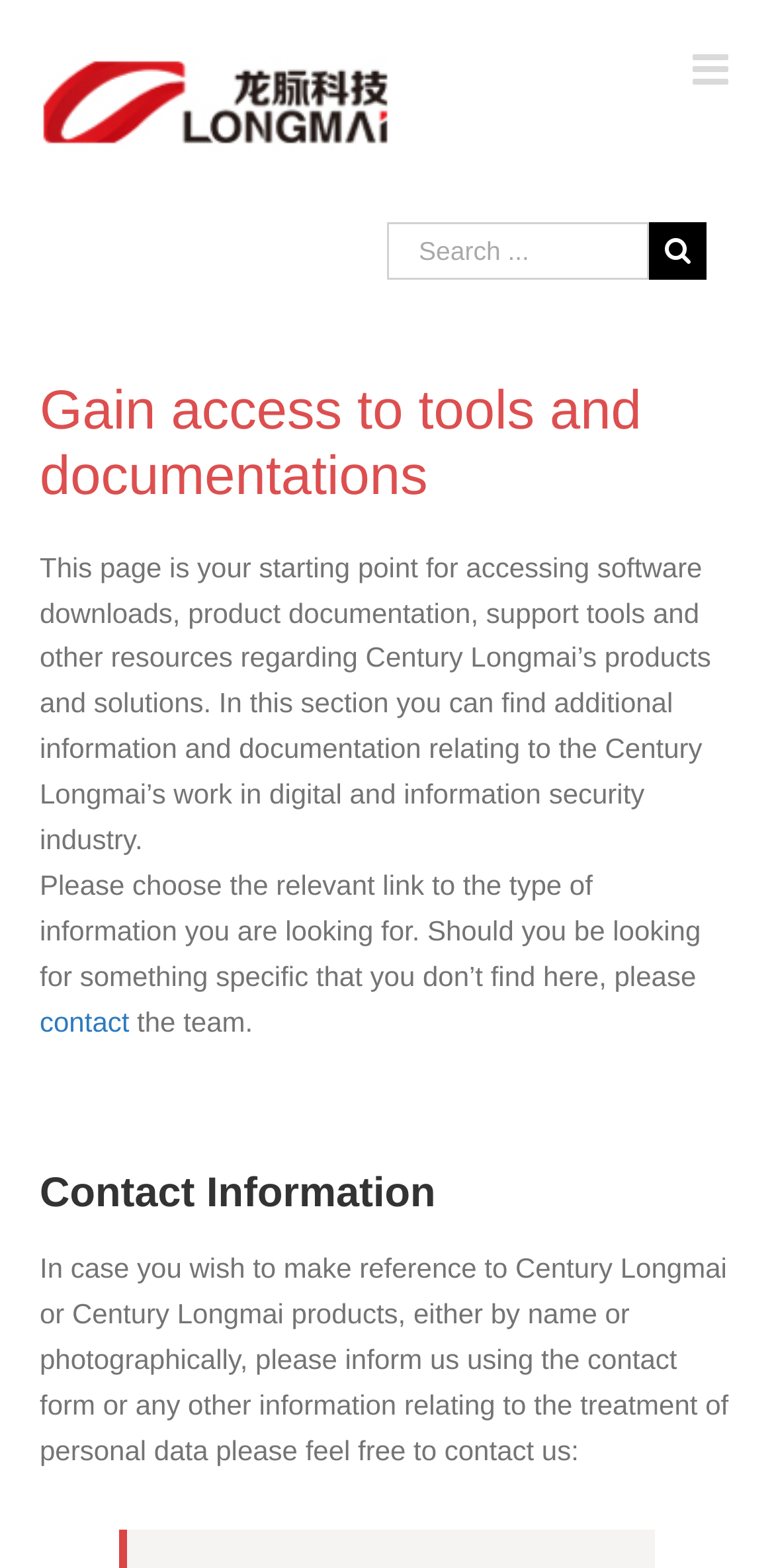What is the topic of the second heading?
Provide an in-depth and detailed explanation in response to the question.

The second heading on the webpage is 'Contact Information', which suggests that the section below it provides users with contact details or information on how to get in touch with Century Longmai.